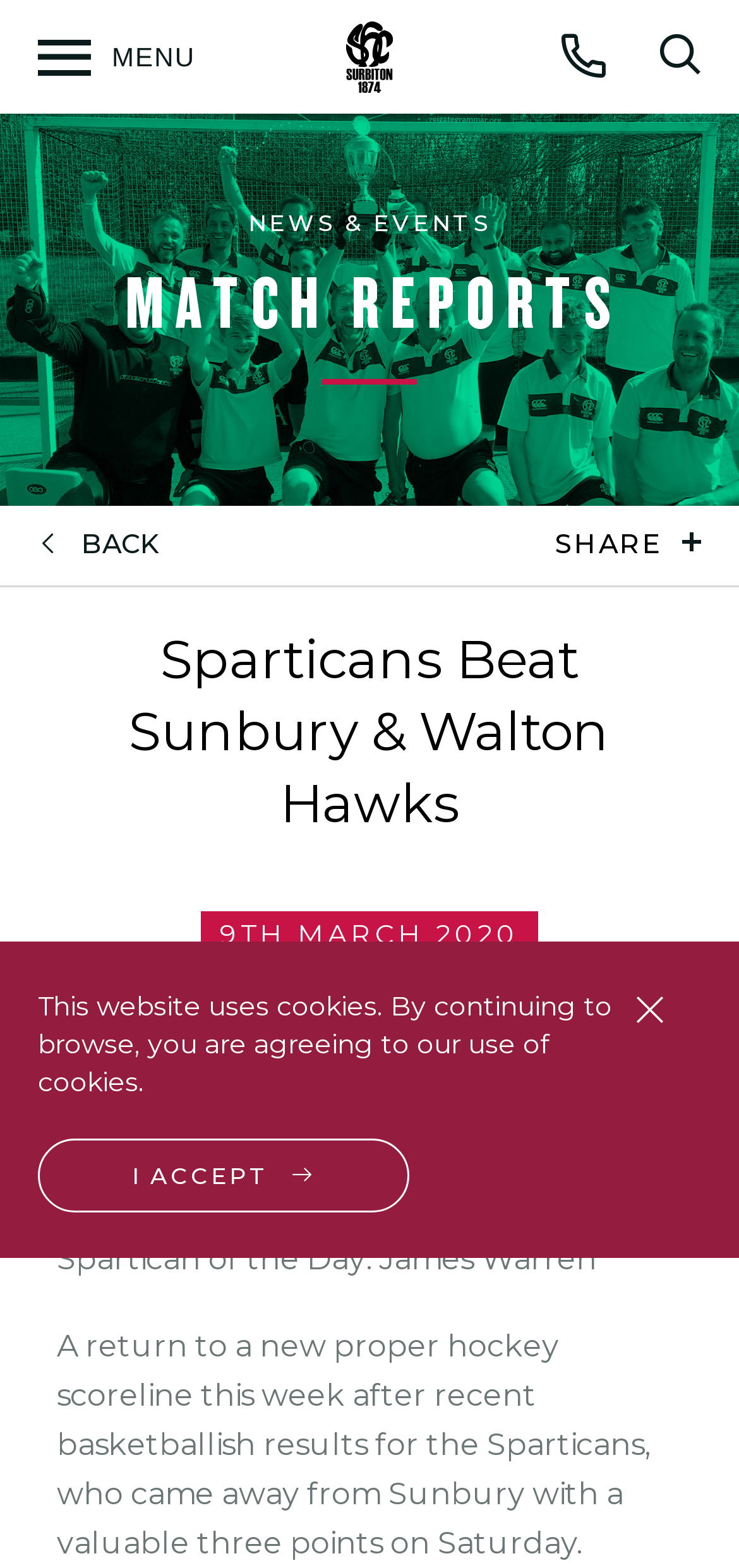Create a detailed summary of all the visual and textual information on the webpage.

The webpage is about a match report from Surbiton Hockey Club, specifically about the Sparticans beating Sunbury & Walton Hawks. At the top of the page, there is a notification about the website using cookies, with an "I ACCEPT" link and a close button. Below this, there are several navigation links, including a menu button, a call button, and a search button.

The main content of the page is divided into sections, with headings "NEWS & EVENTS" and "MATCH REPORTS" at the top. Under "MATCH REPORTS", there is a "BACK" link and a "SHARE" button. The main article is titled "Sparticans Beat Sunbury & Walton Hawks" and is written by Simon Fitch, dated 9th March 2020. The article reports on a hockey match between Sparticans and Sunbury and Walton Hawks, with the score being 1-0 in favor of Sparticans. The scorer is mentioned as Welch, and the Spartican of the Day is James Warren. The article then provides a brief summary of the match, describing the team's return to a traditional hockey scoreline.